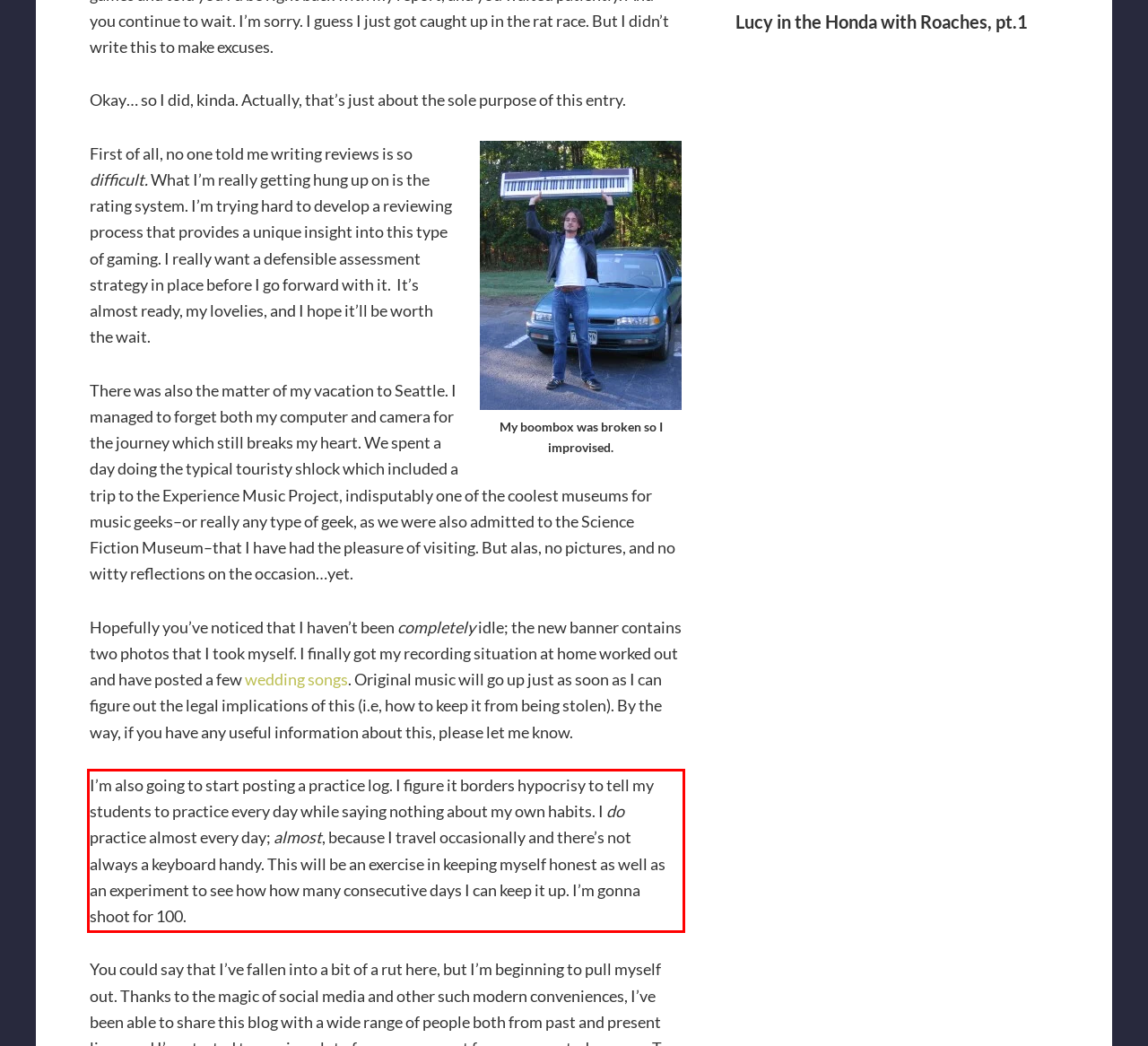Identify and extract the text within the red rectangle in the screenshot of the webpage.

I’m also going to start posting a practice log. I figure it borders hypocrisy to tell my students to practice every day while saying nothing about my own habits. I do practice almost every day; almost, because I travel occasionally and there’s not always a keyboard handy. This will be an exercise in keeping myself honest as well as an experiment to see how how many consecutive days I can keep it up. I’m gonna shoot for 100.